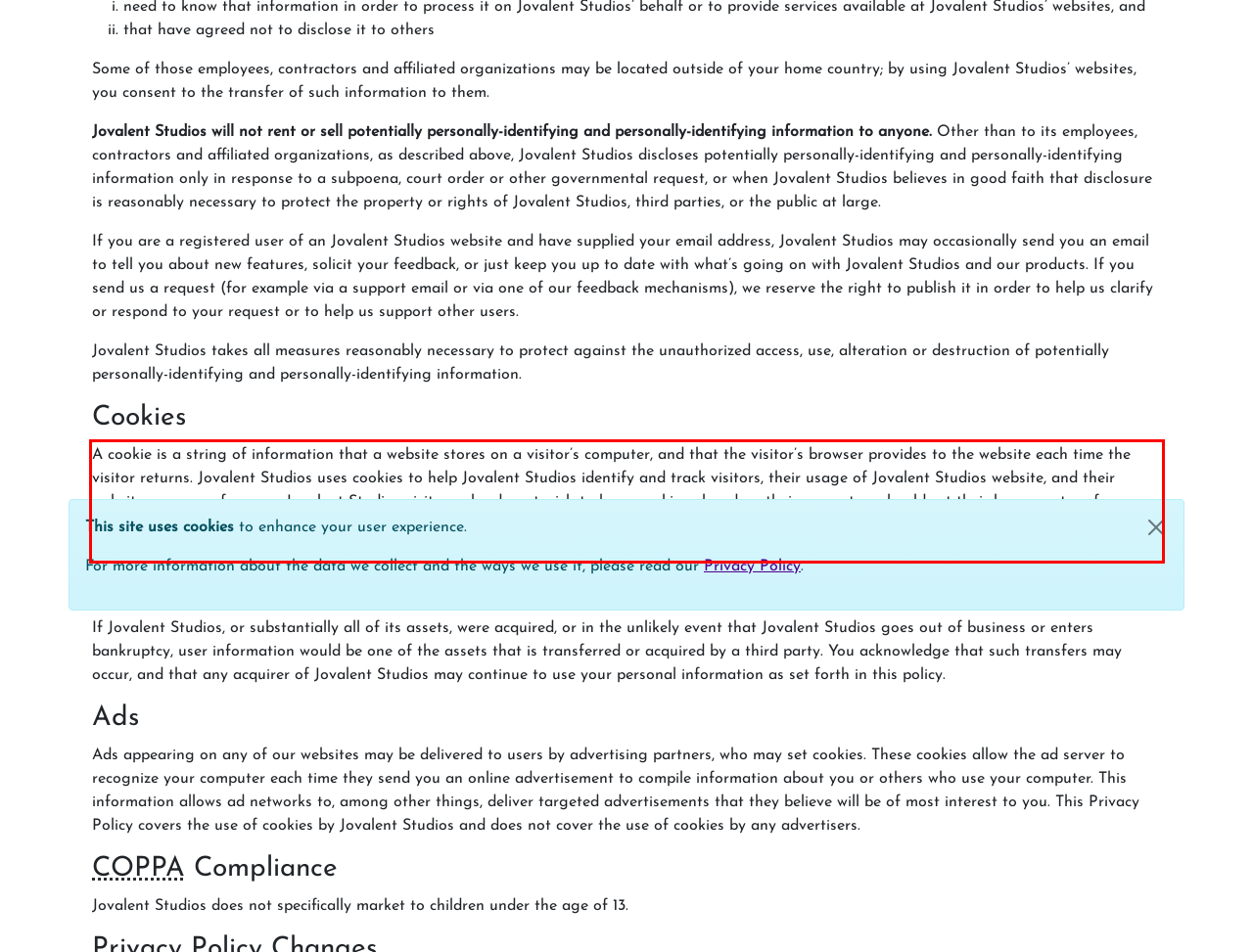You are provided with a screenshot of a webpage featuring a red rectangle bounding box. Extract the text content within this red bounding box using OCR.

A cookie is a string of information that a website stores on a visitor’s computer, and that the visitor’s browser provides to the website each time the visitor returns. Jovalent Studios uses cookies to help Jovalent Studios identify and track visitors, their usage of Jovalent Studios website, and their website access preferences. Jovalent Studios visitors who do not wish to have cookies placed on their computers should set their browsers to refuse cookies before using Jovalent Studios’s websites, with the drawback that certain features of Jovalent Studios’ websites may not function properly without the aid of cookies.